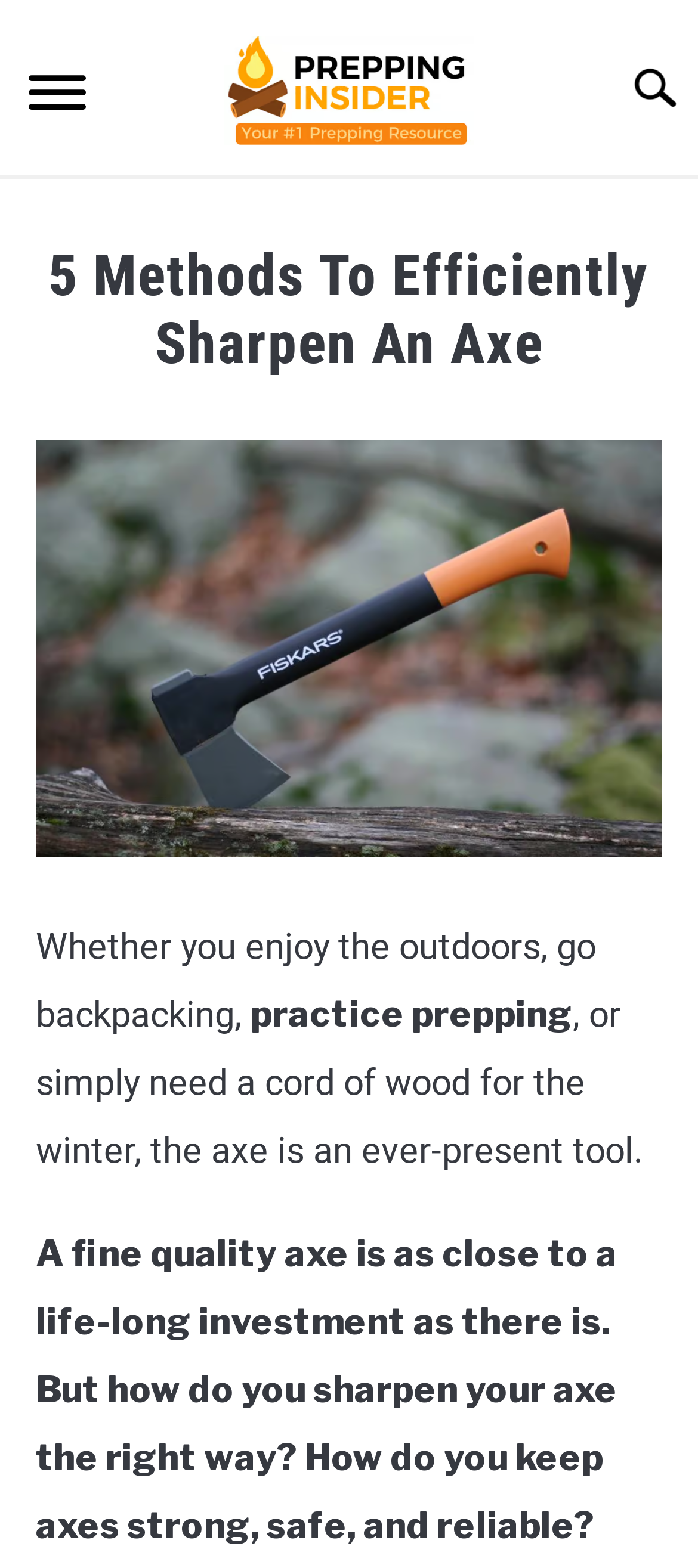Determine the bounding box coordinates of the clickable element to complete this instruction: "Go to the home page". Provide the coordinates in the format of four float numbers between 0 and 1, [left, top, right, bottom].

[0.0, 0.113, 1.0, 0.166]